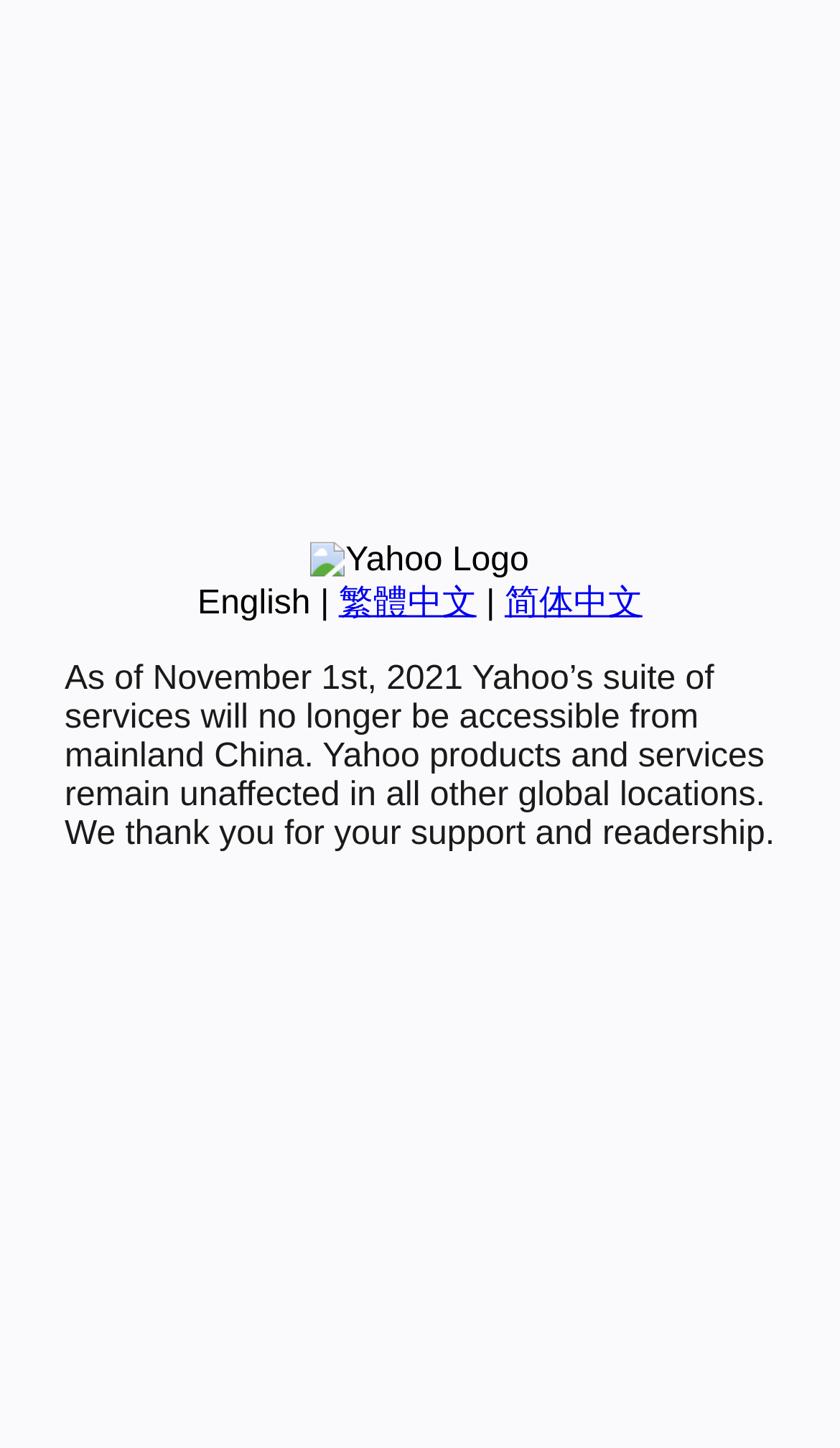Given the element description "English", identify the bounding box of the corresponding UI element.

[0.235, 0.404, 0.37, 0.429]